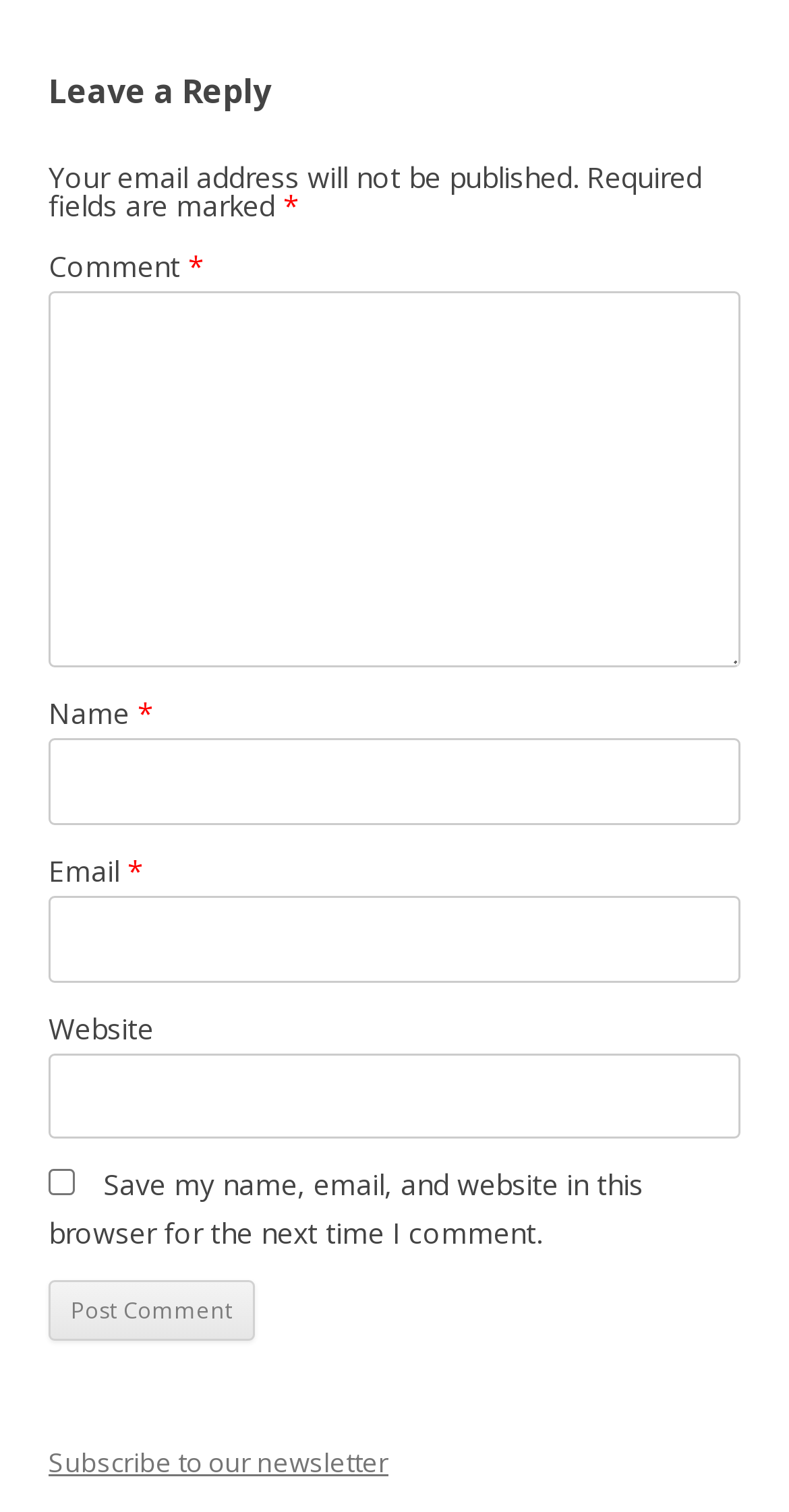Answer the question in a single word or phrase:
Is the 'Website' field required?

No